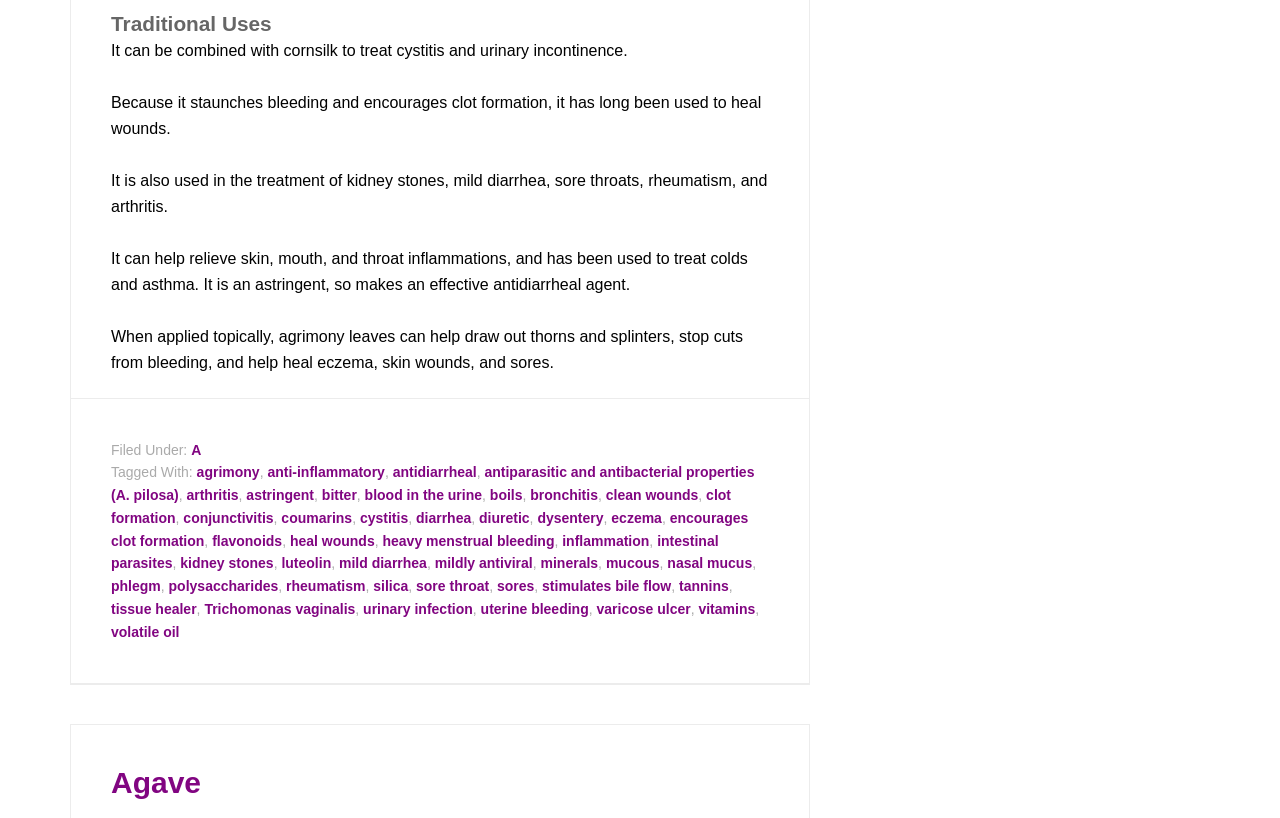Identify the bounding box coordinates for the element you need to click to achieve the following task: "Click on the link 'astringent'". The coordinates must be four float values ranging from 0 to 1, formatted as [left, top, right, bottom].

[0.192, 0.595, 0.245, 0.615]